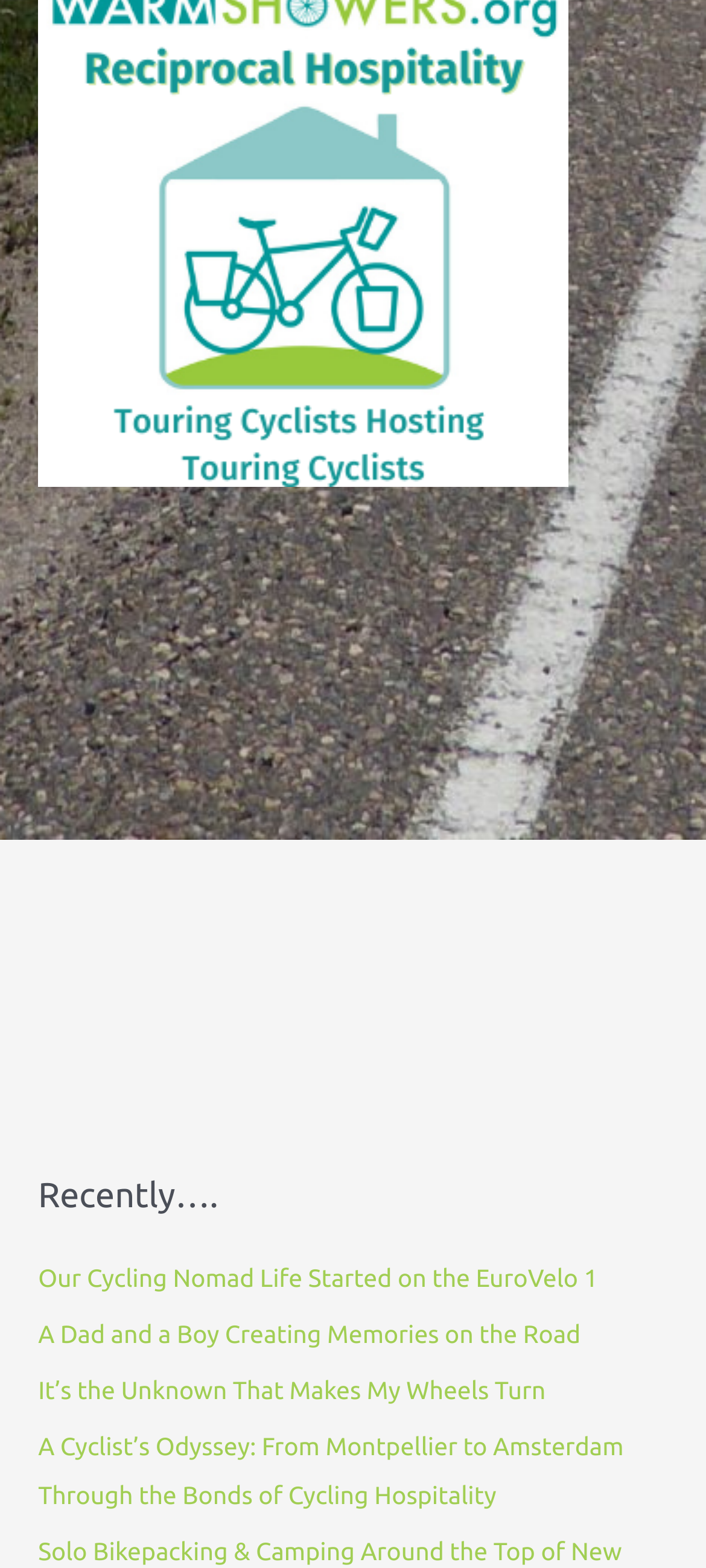Provide a one-word or one-phrase answer to the question:
How many links are there under the 'Recently….' heading?

4